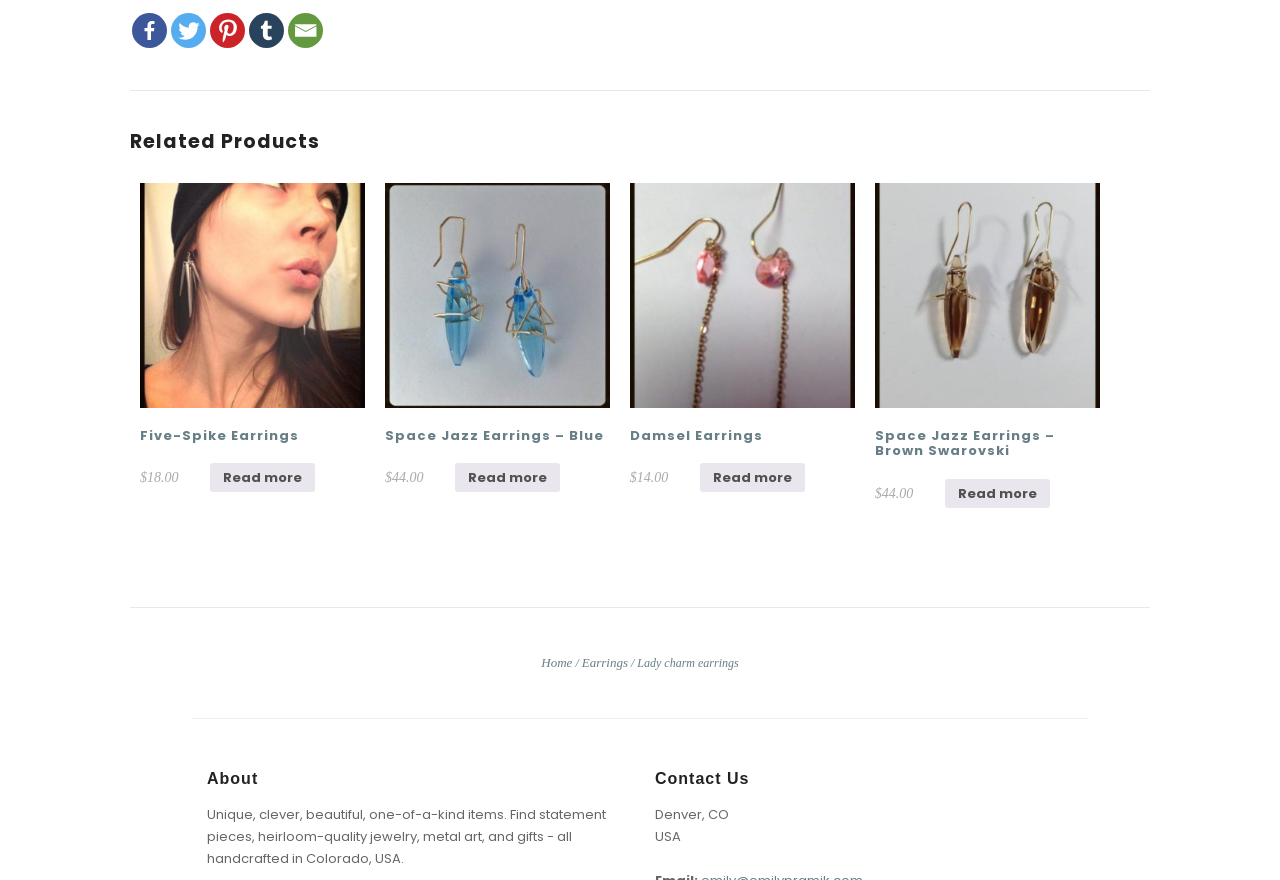Using the given description, provide the bounding box coordinates formatted as (top-left x, top-left y, bottom-right x, bottom-right y), with all values being floating point numbers between 0 and 1. Description: Earrings

[0.454, 0.745, 0.491, 0.762]